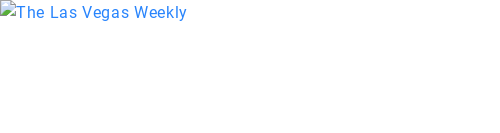Answer the question below with a single word or a brief phrase: 
What is Daniel Infante's profession?

Talent scout and agent